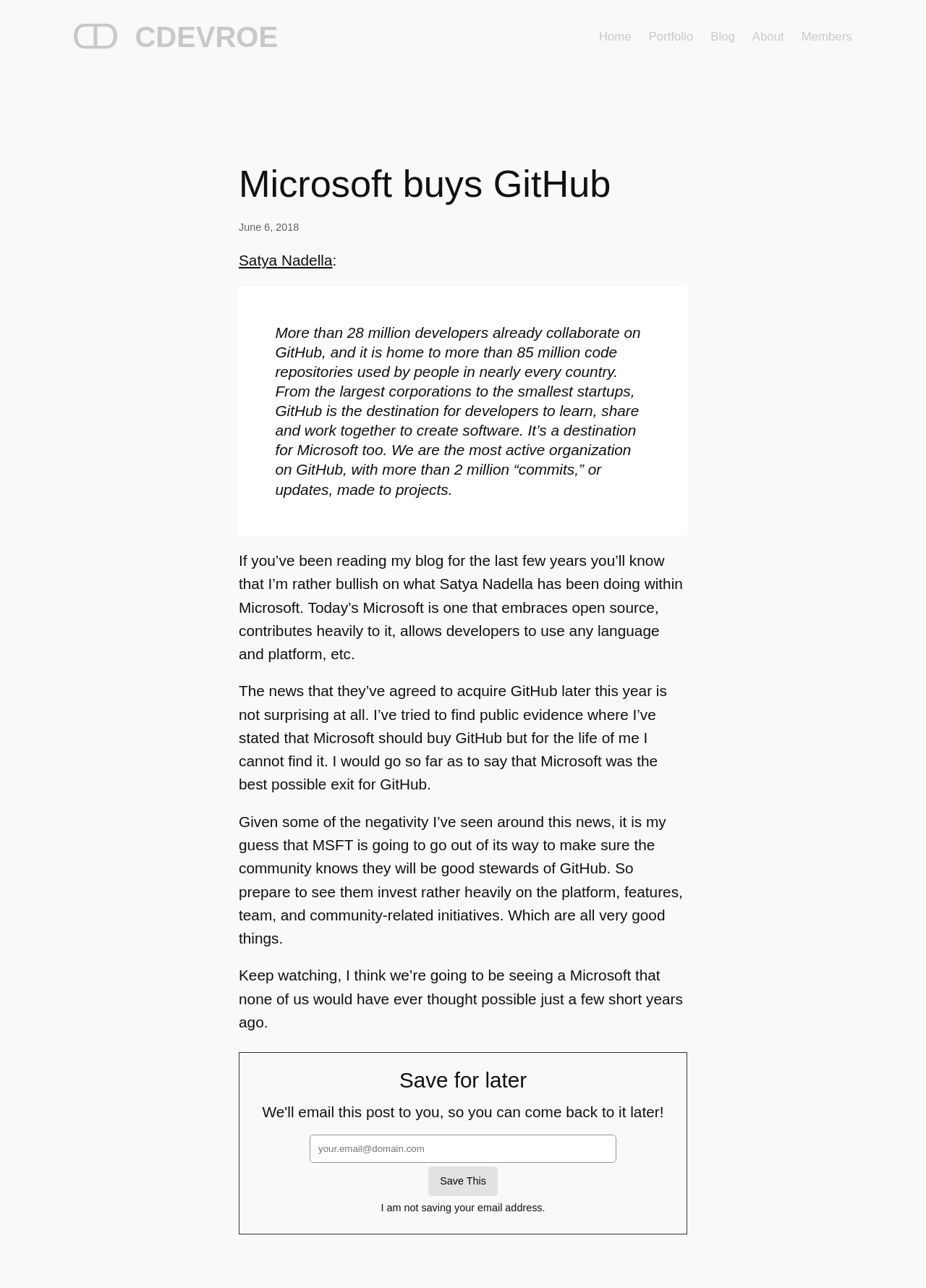Given the element description: "Satya Nadella", predict the bounding box coordinates of the UI element it refers to, using four float numbers between 0 and 1, i.e., [left, top, right, bottom].

[0.258, 0.196, 0.359, 0.209]